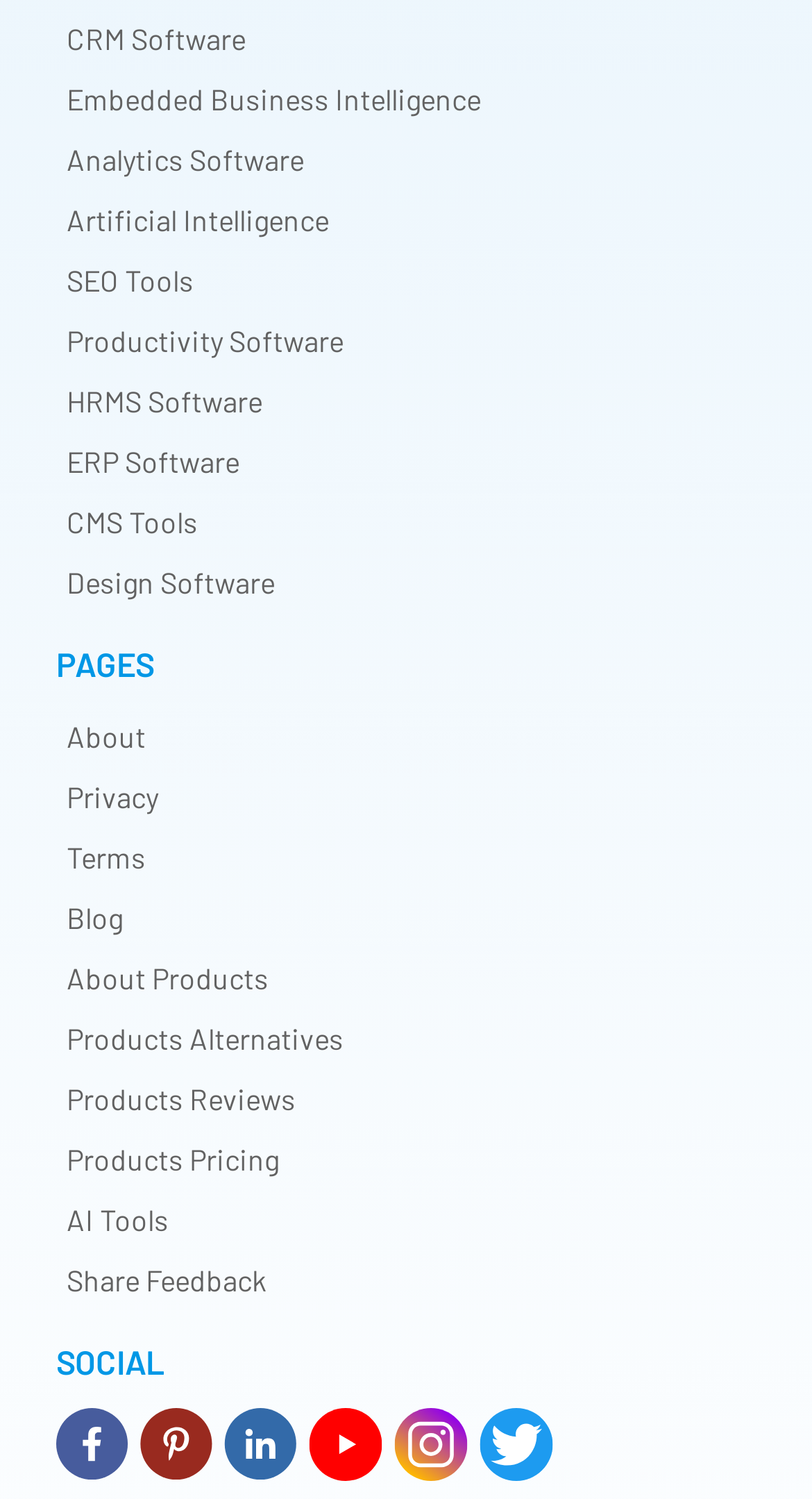Please respond in a single word or phrase: 
How many categories of products are listed on the webpage?

14